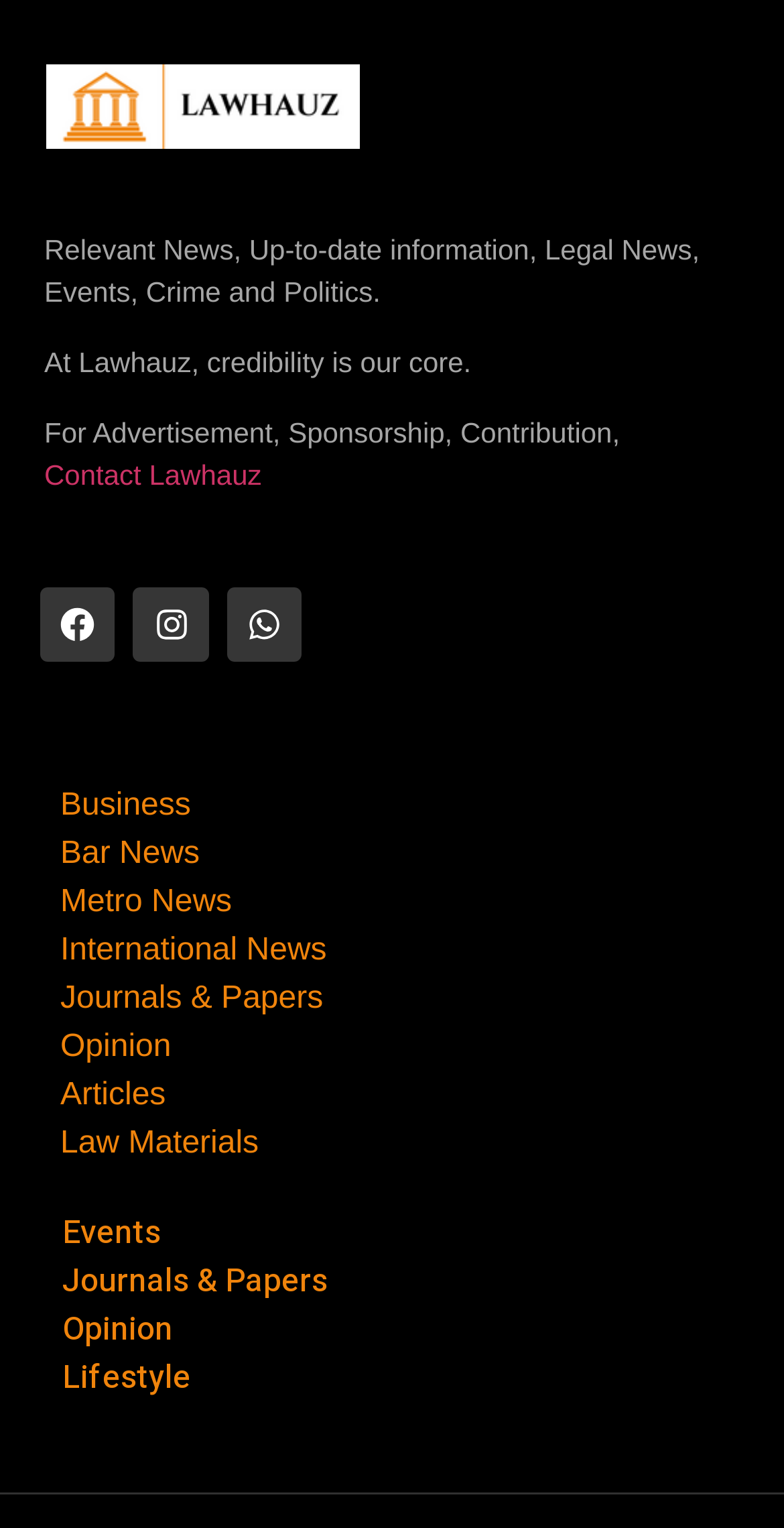Indicate the bounding box coordinates of the clickable region to achieve the following instruction: "Explore Events."

[0.067, 0.791, 0.915, 0.823]